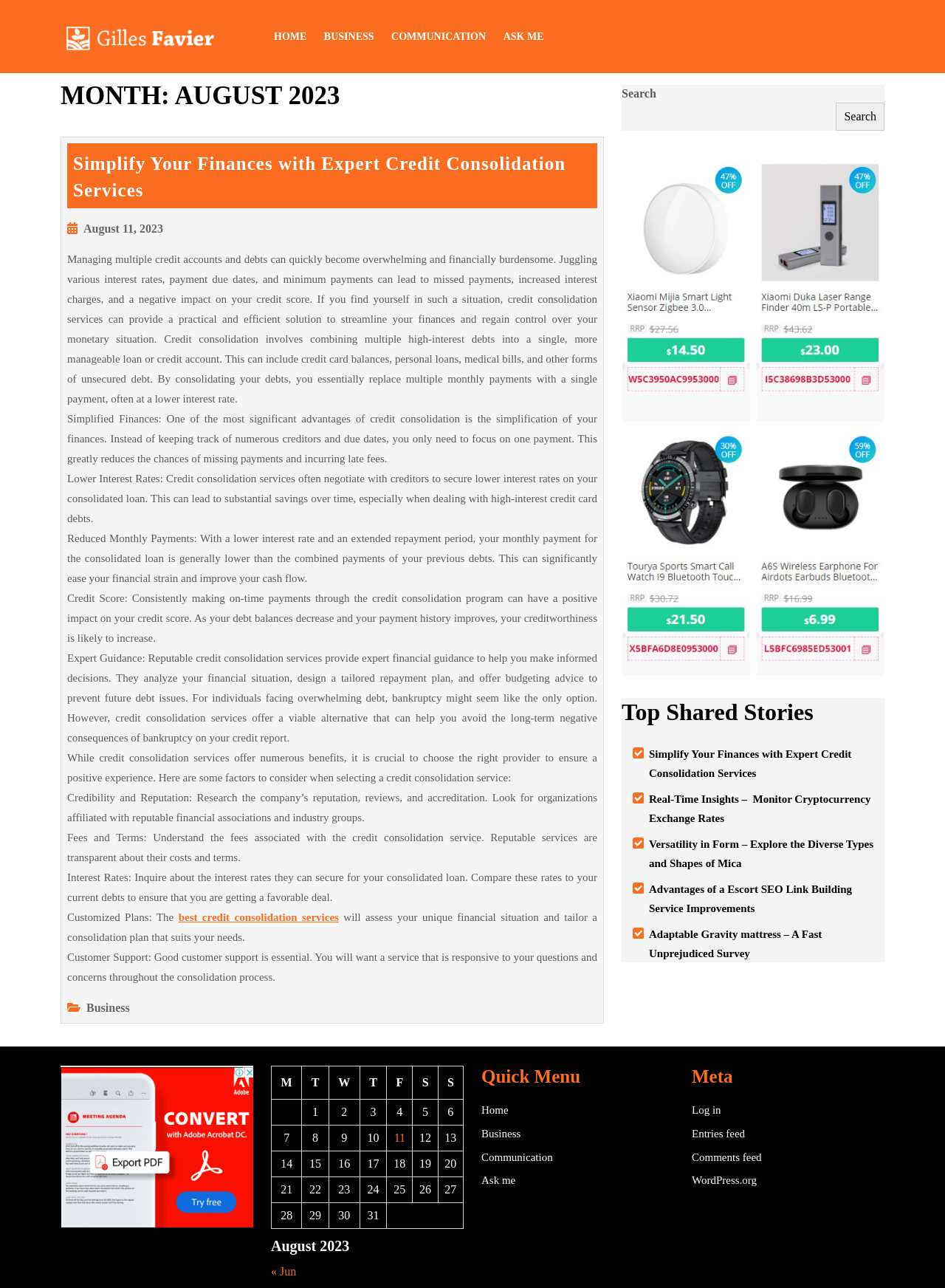Respond with a single word or phrase:
What is the main topic of the article?

Credit Consolidation